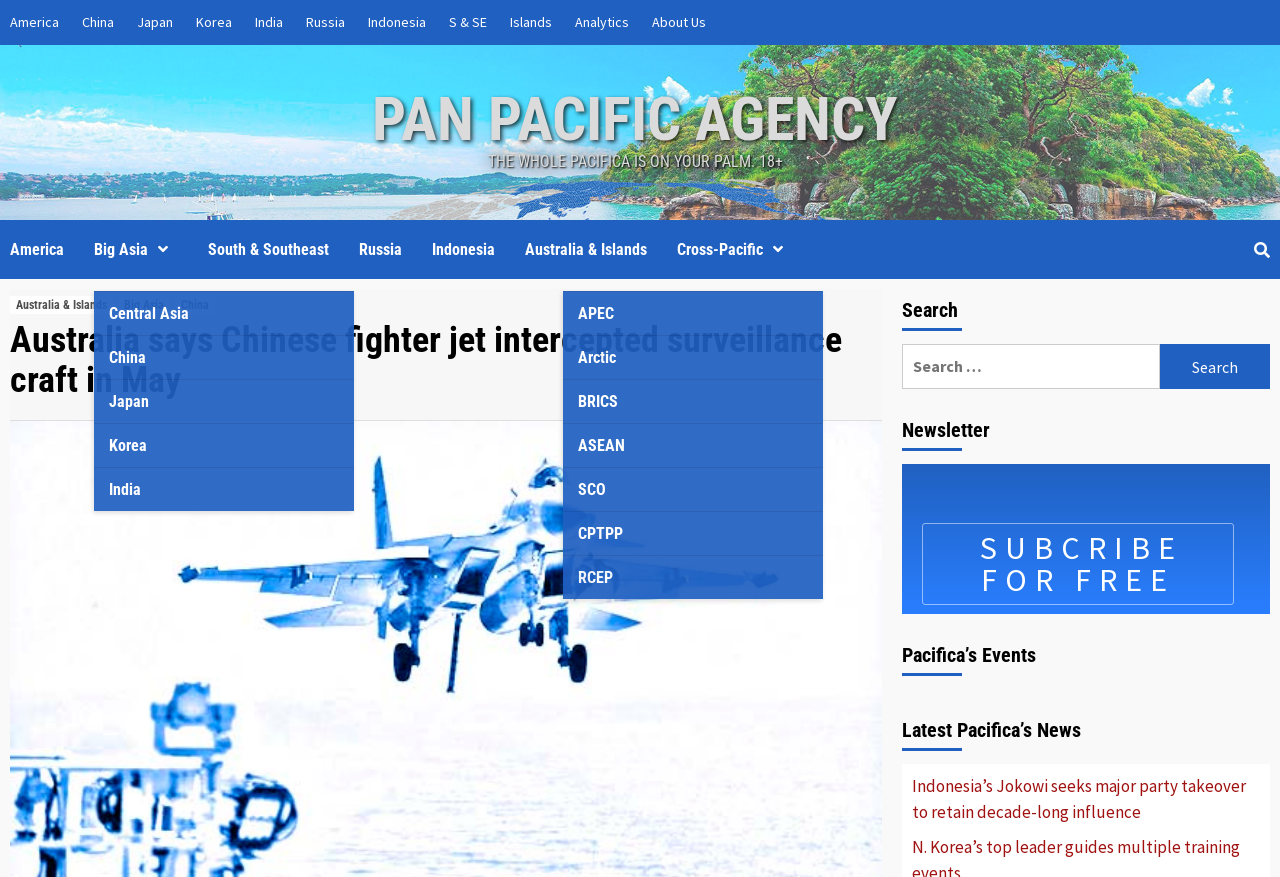Determine the bounding box coordinates of the element's region needed to click to follow the instruction: "Learn more about Indonesia’s Jokowi". Provide these coordinates as four float numbers between 0 and 1, formatted as [left, top, right, bottom].

[0.712, 0.883, 0.984, 0.952]